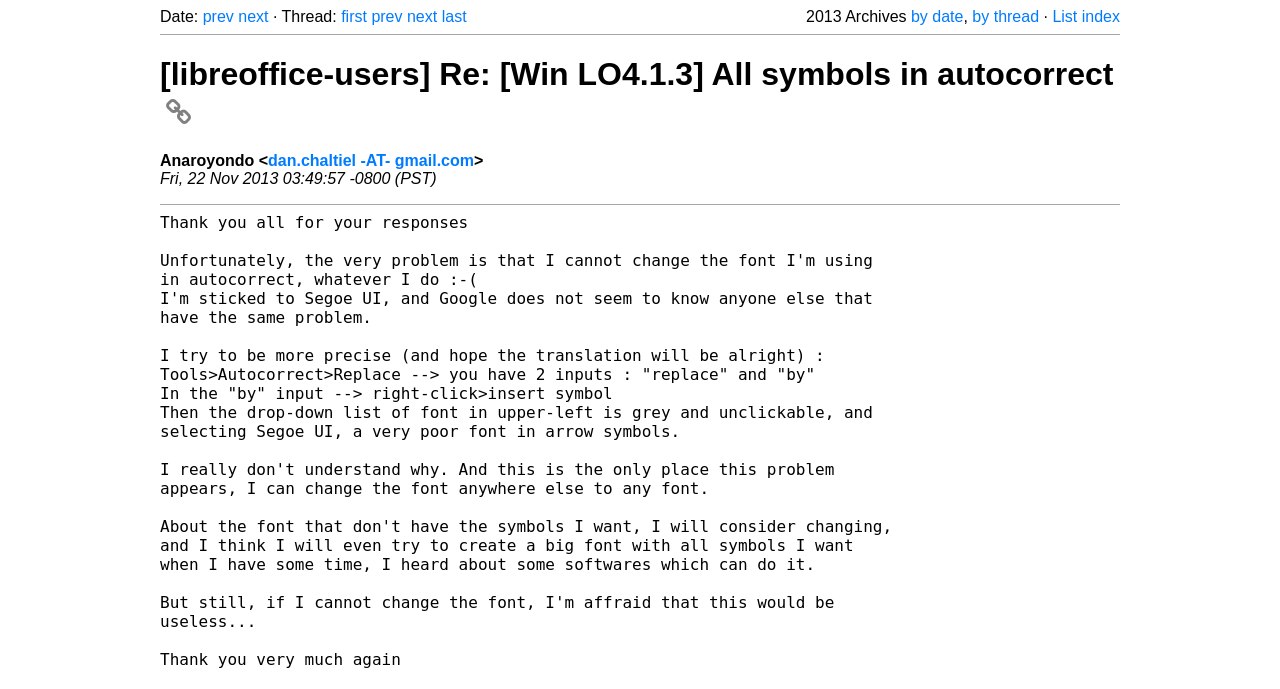Answer the question below with a single word or a brief phrase: 
How many navigation links are there?

7